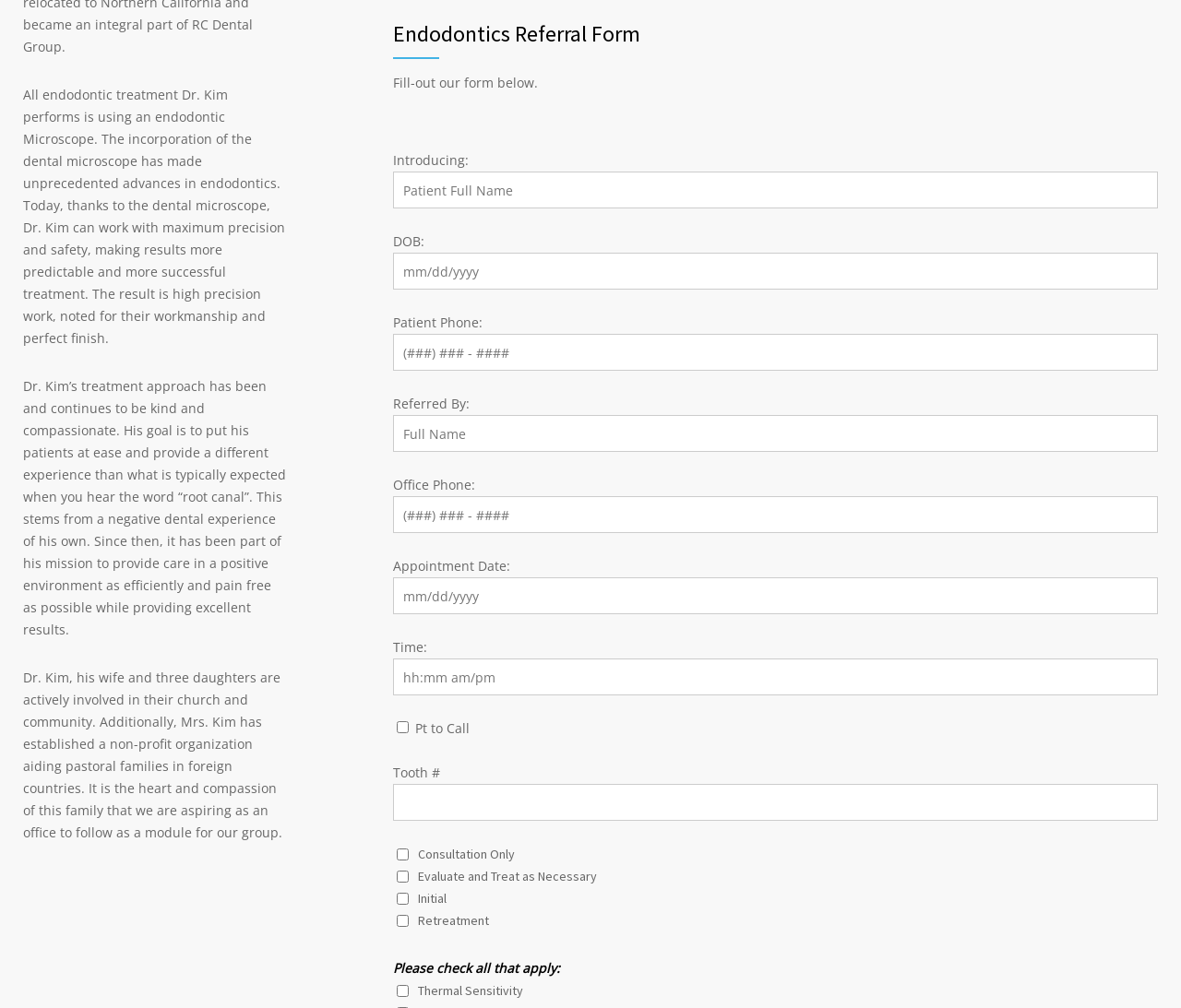Please determine the bounding box coordinates for the UI element described here. Use the format (top-left x, top-left y, bottom-right x, bottom-right y) with values bounded between 0 and 1: parent_node: BRANDS

None